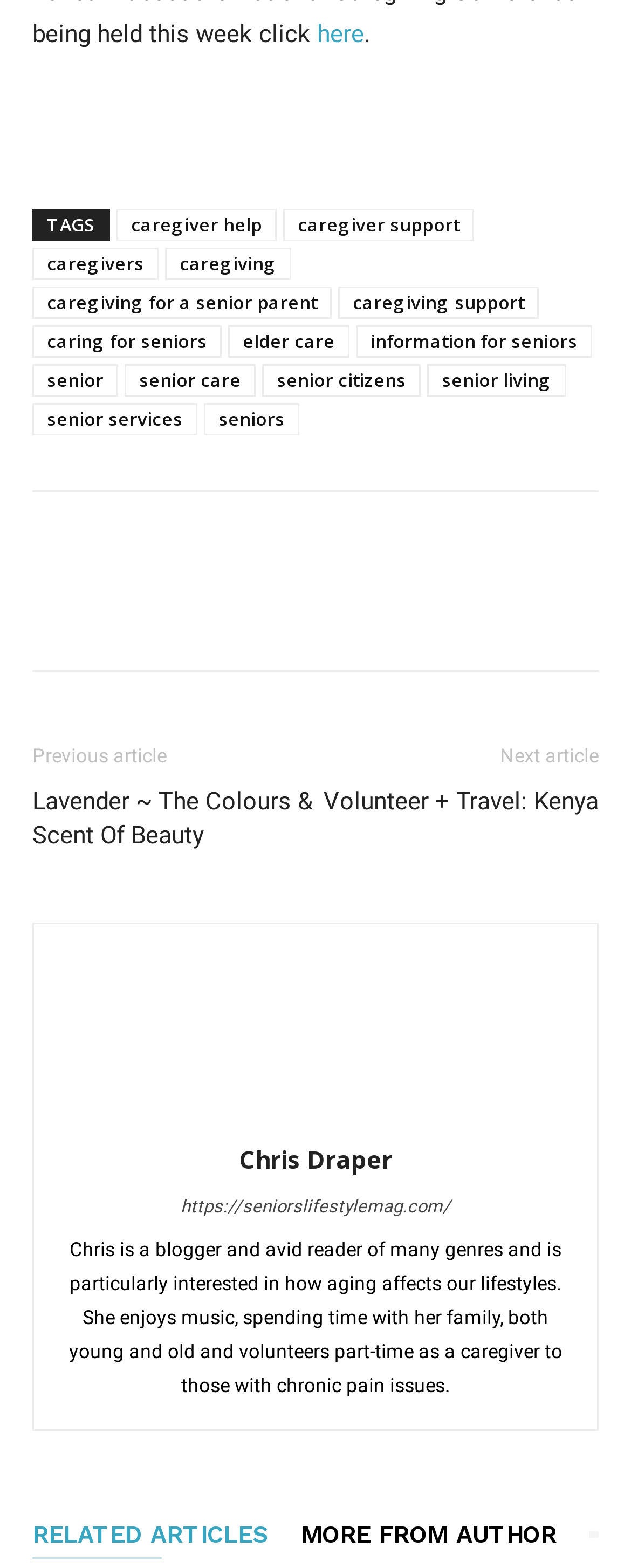What is the topic of the footer section?
Provide an in-depth and detailed answer to the question.

The footer section contains links related to caregiving and seniors, such as 'caregiver help', 'caregiver support', 'senior care', and 'senior living', indicating that the topic of the footer section is caregiving and seniors.